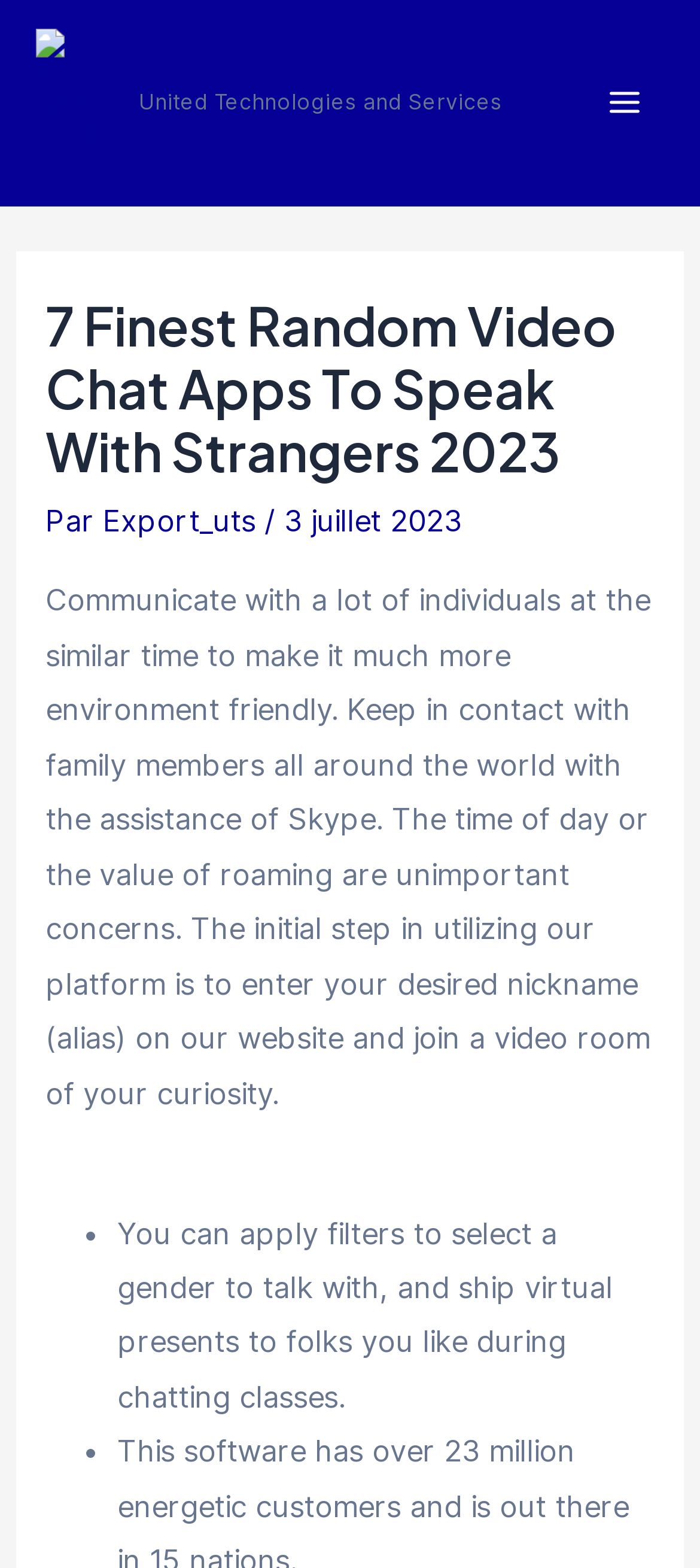Write an exhaustive caption that covers the webpage's main aspects.

The webpage is about the 7 finest random video chat apps to speak with strangers in 2023. At the top left, there is a link to "UTS CAMEROON" accompanied by an image with the same name. Next to it, there is a static text "United Technologies and Services". On the top right, there is a button labeled "Main Menu" with an image inside.

Below the top section, there is a header area with a heading that matches the title of the webpage. Under the heading, there are several lines of text, including "Par", a link to "Export_uts", a forward slash, and a date "3 juillet 2023".

The main content of the webpage is a paragraph of text that explains the benefits of using the platform to communicate with many individuals at the same time, including keeping in touch with family members worldwide. Below the paragraph, there is a list with two items, each starting with a bullet point. The list items describe the features of the platform, including applying filters to select a gender to talk with and sending virtual gifts during chatting sessions.